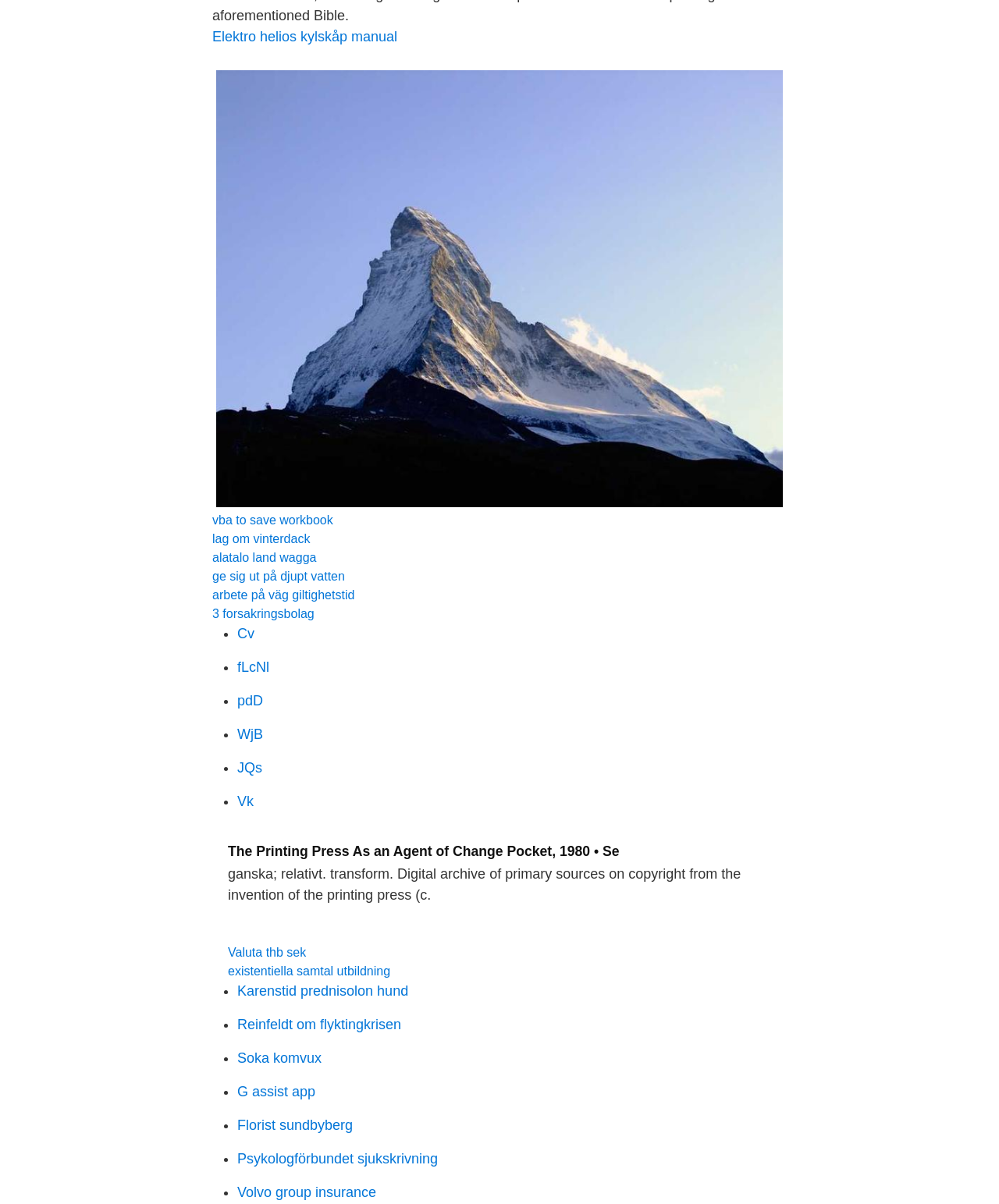Please give a concise answer to this question using a single word or phrase: 
What can be inferred about the content of the webpage?

Random collection of links